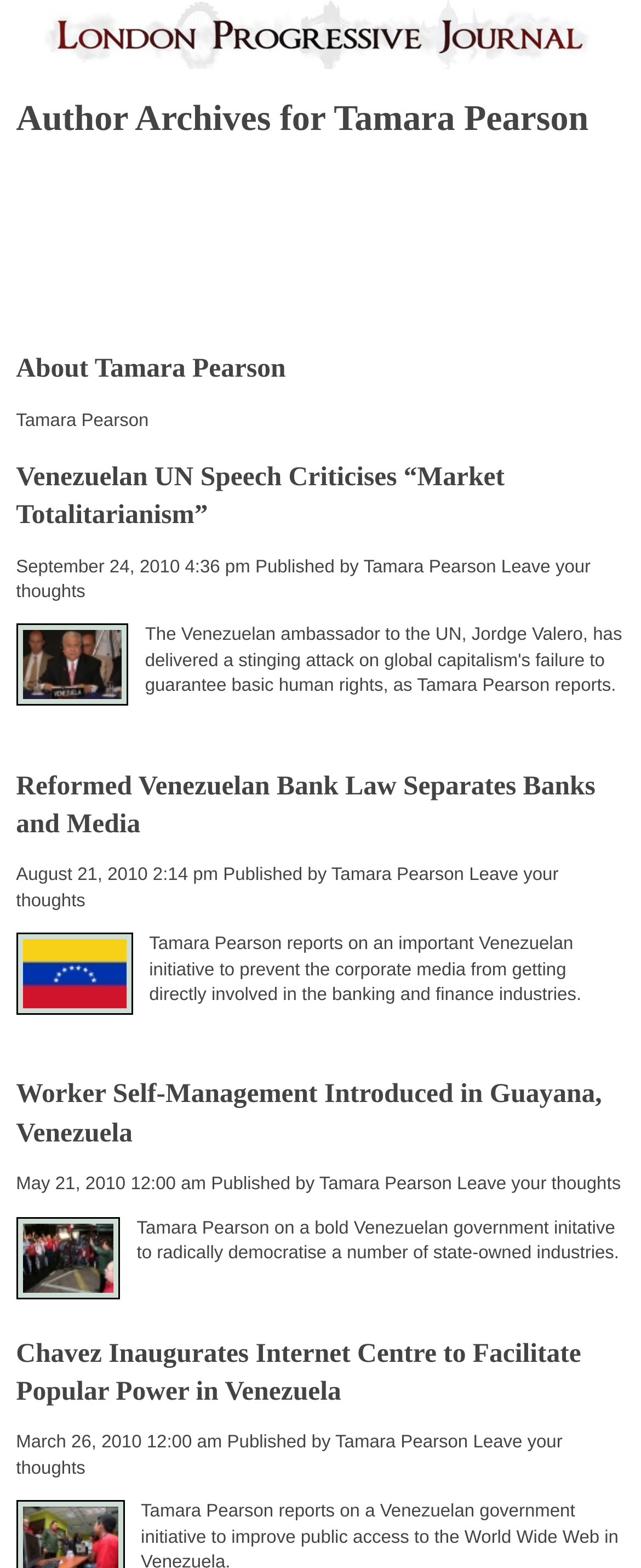What is the title of the second article?
Refer to the image and respond with a one-word or short-phrase answer.

Reformed Venezuelan Bank Law Separates Banks and Media